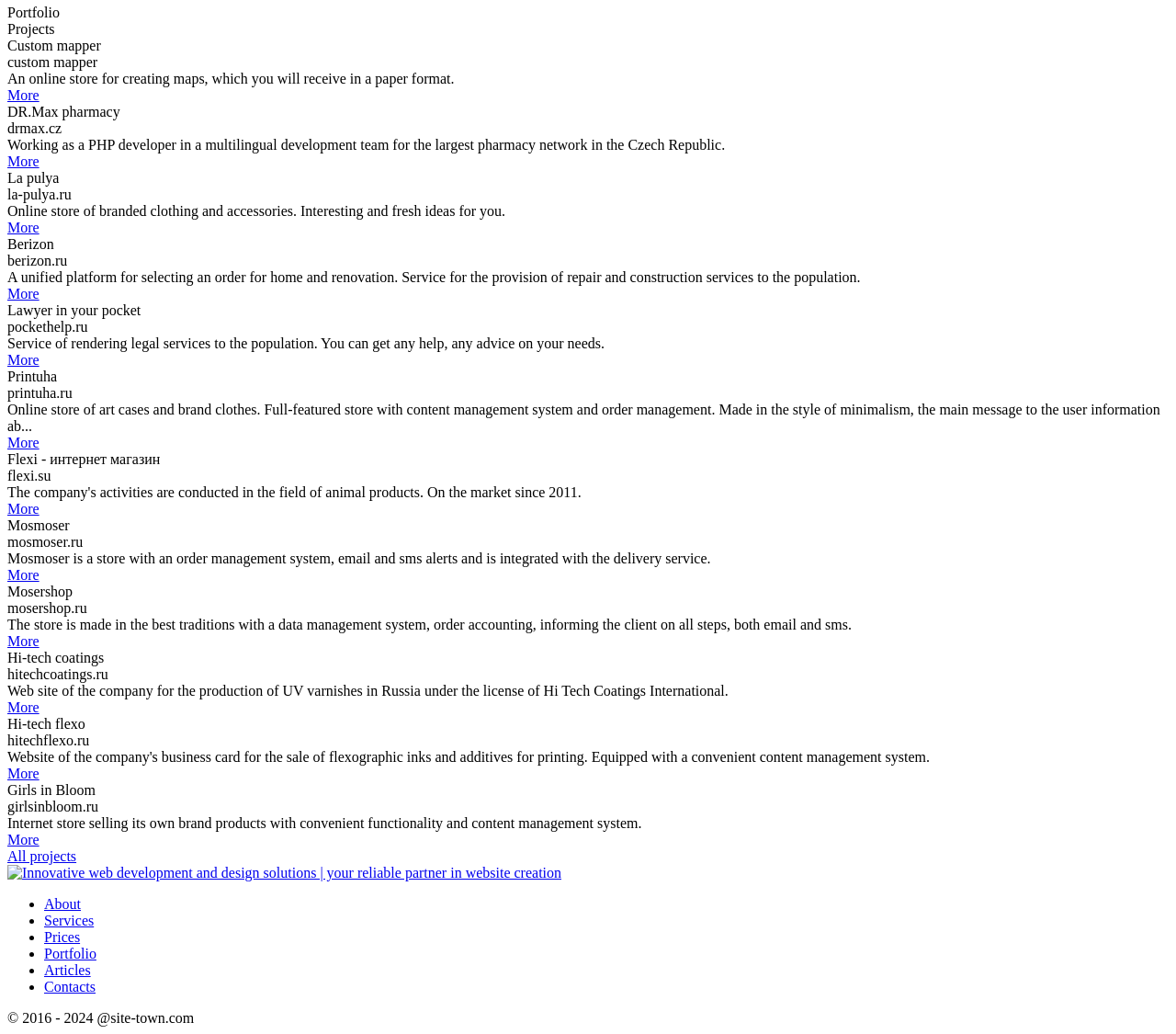Identify the bounding box coordinates of the clickable region necessary to fulfill the following instruction: "View 'Portfolio'". The bounding box coordinates should be four float numbers between 0 and 1, i.e., [left, top, right, bottom].

[0.006, 0.004, 0.051, 0.019]